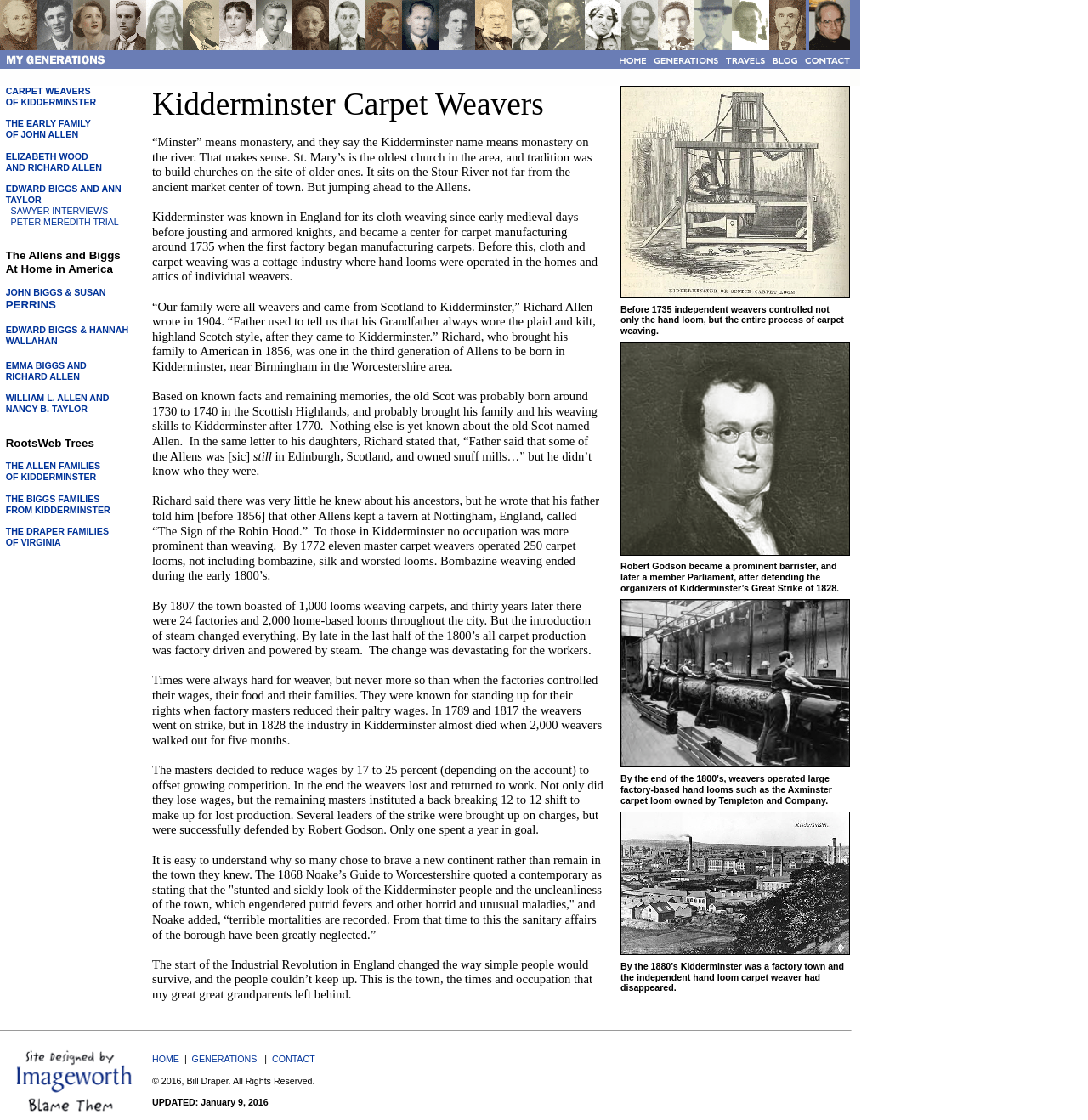What is the main topic of this webpage?
Answer the question with a thorough and detailed explanation.

Based on the webpage content, it appears that the main topic is about the Allen and Biggs families, including their history, genealogy, and occupations.